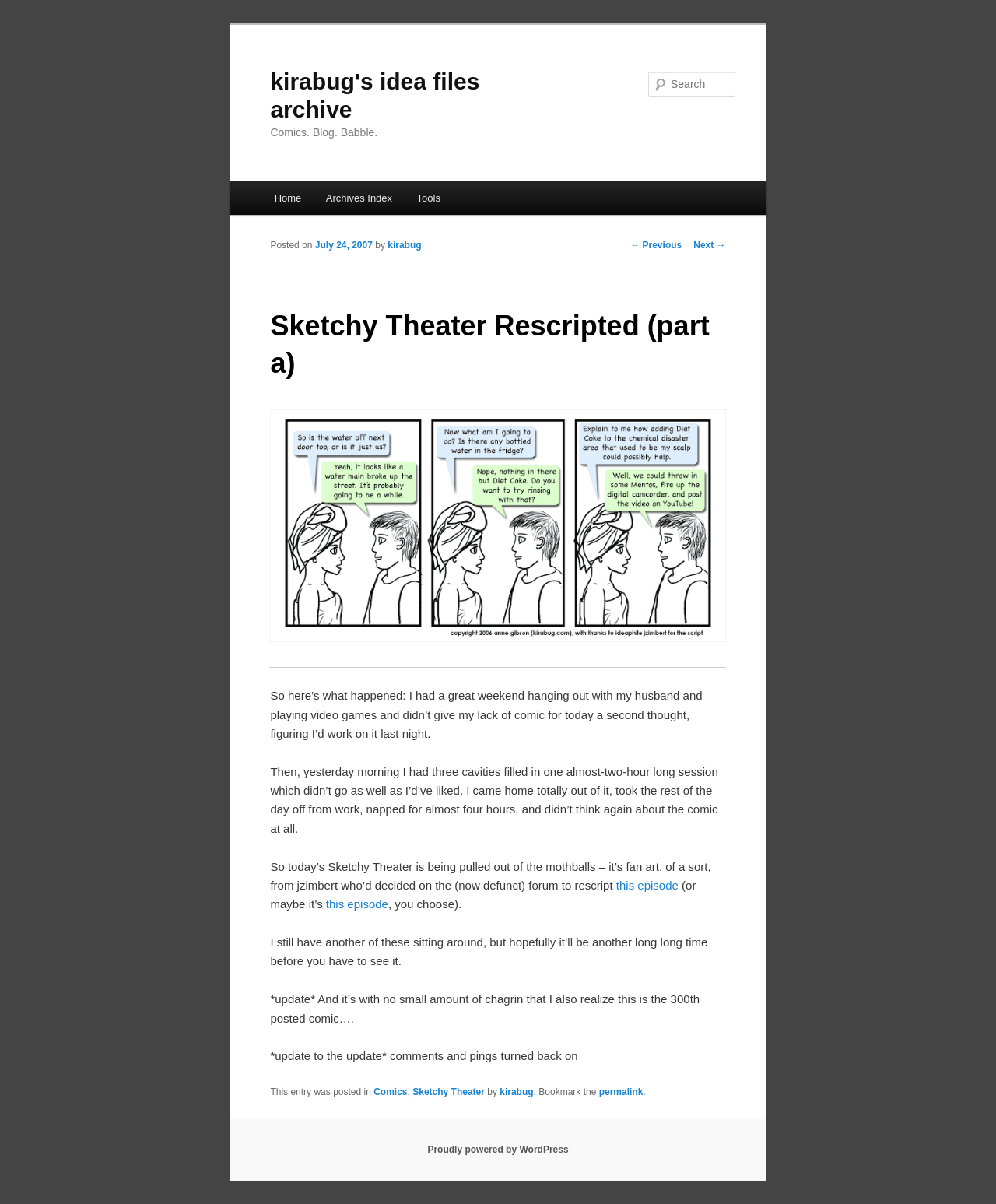Articulate a detailed summary of the webpage's content and design.

The webpage is a blog post titled "Sketchy Theater Rescripted (part a)" from "kirabug's idea files archive". At the top, there is a link to skip to the primary content. Below that, there is a heading with the title of the blog, followed by a heading with the tagline "Comics. Blog. Babble.".

On the top right, there is a search bar with a label "Search". Below the search bar, there is a main menu with links to "Home", "Archives Index", and "Tools".

The main content of the page is an article with a heading "Sketchy Theater Rescripted (part a)". The article has a posted date of July 24, 2007, and is written by "kirabug". The content of the article is a personal anecdote about not having a comic ready and instead posting fan art from another artist. The article includes an image with the caption "Better than the original, by far.".

Below the image, there is a horizontal separator, followed by several paragraphs of text describing the author's experience. The text includes links to other episodes of Sketchy Theater. At the end of the article, there are two updates, one mentioning that it is the 300th posted comic, and another mentioning that comments and pings have been turned back on.

At the bottom of the page, there is a footer with a copyright notice and links to categories and tags related to the post. There is also a link to the permalink of the post. Finally, there is a content information section with a link to the WordPress platform that powers the blog.